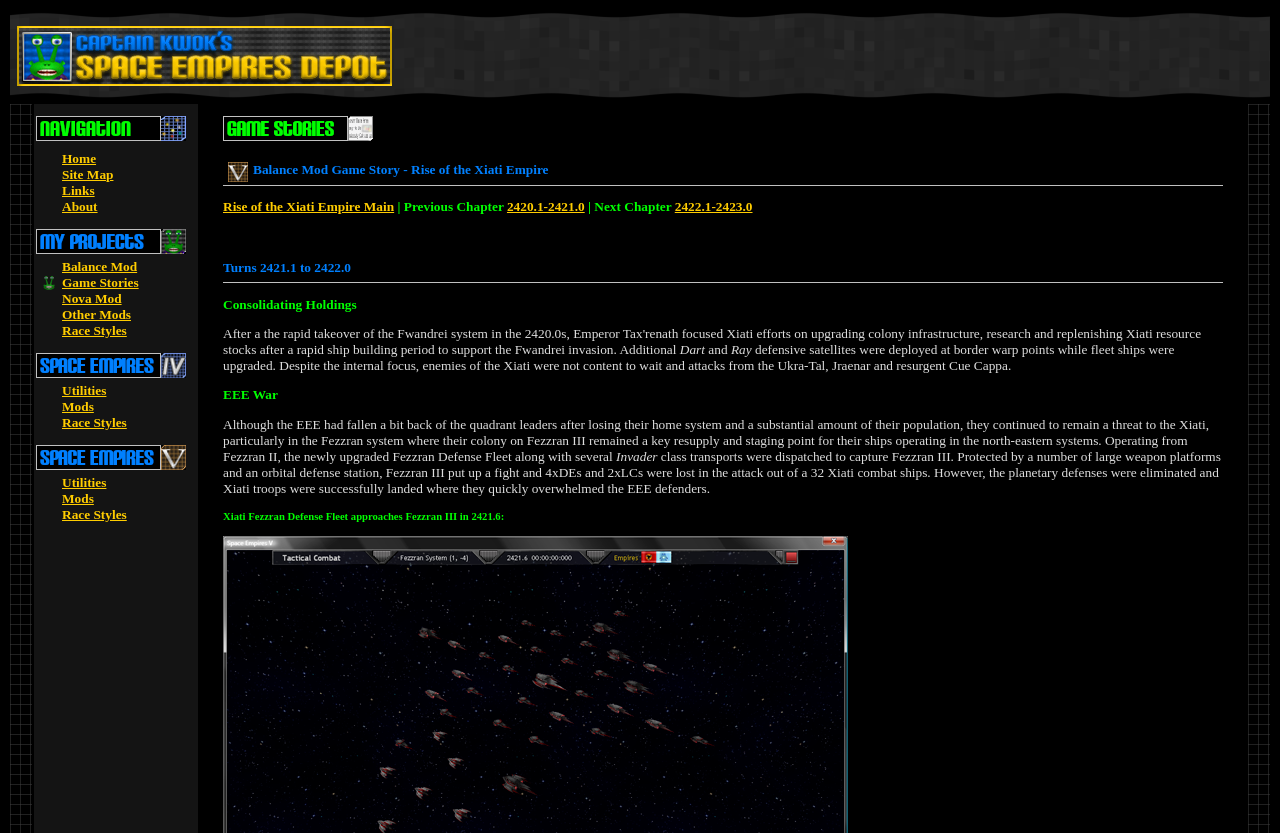How many chapters are there in the Rise of the Xiati Empire story? Look at the image and give a one-word or short phrase answer.

At least 3